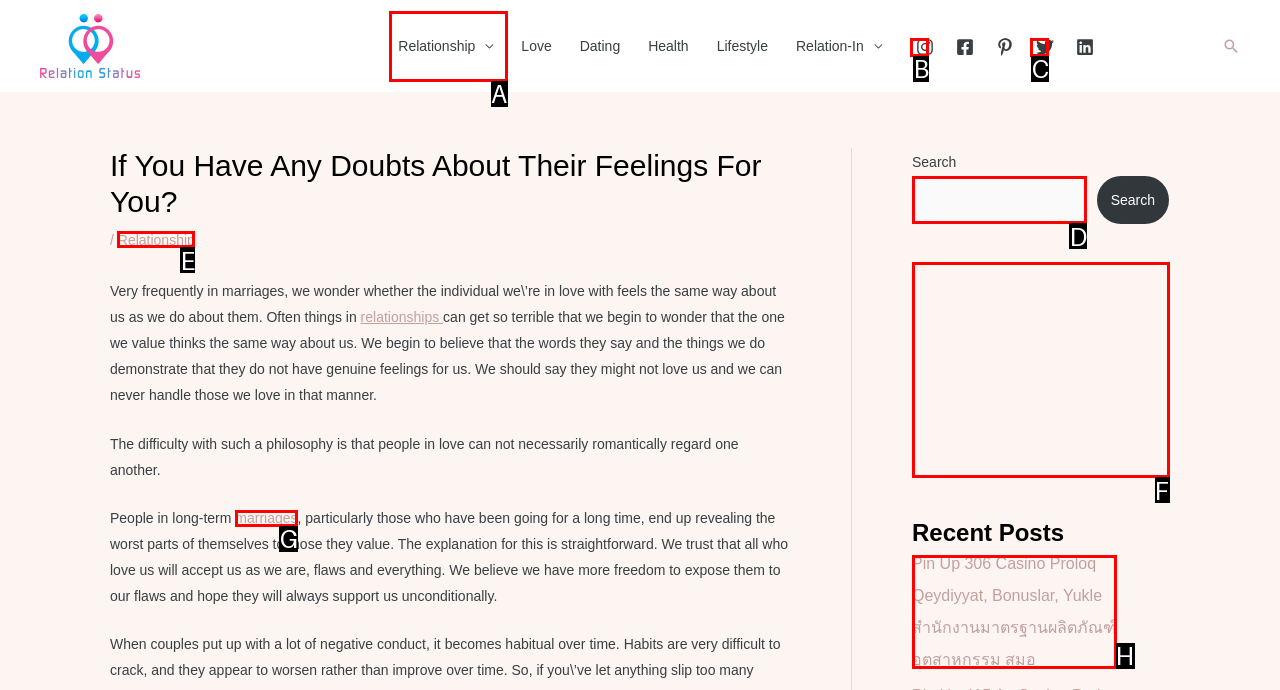Given the task: Visit the Relationship page, point out the letter of the appropriate UI element from the marked options in the screenshot.

E